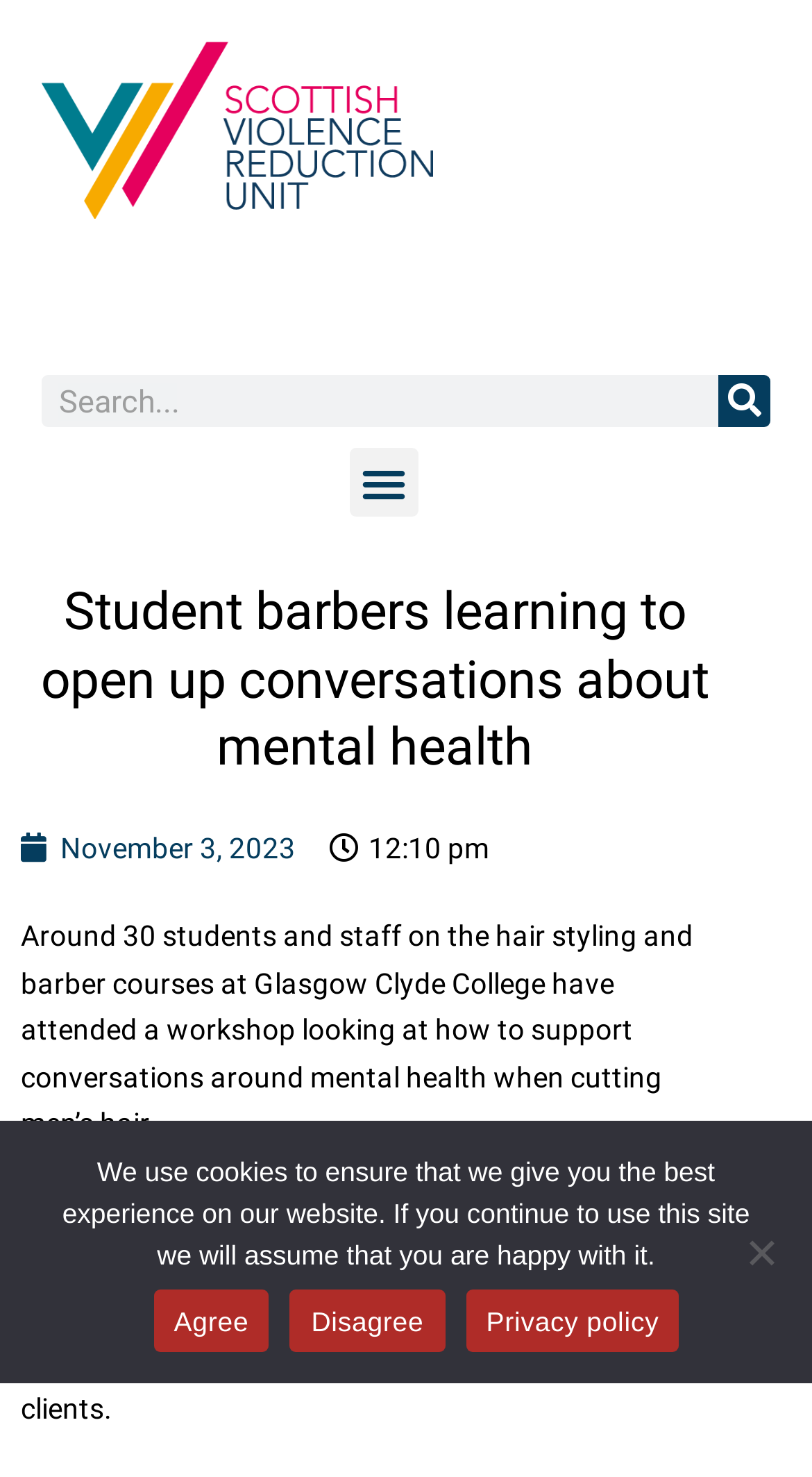Please locate the UI element described by "Lily C" and provide its bounding box coordinates.

None